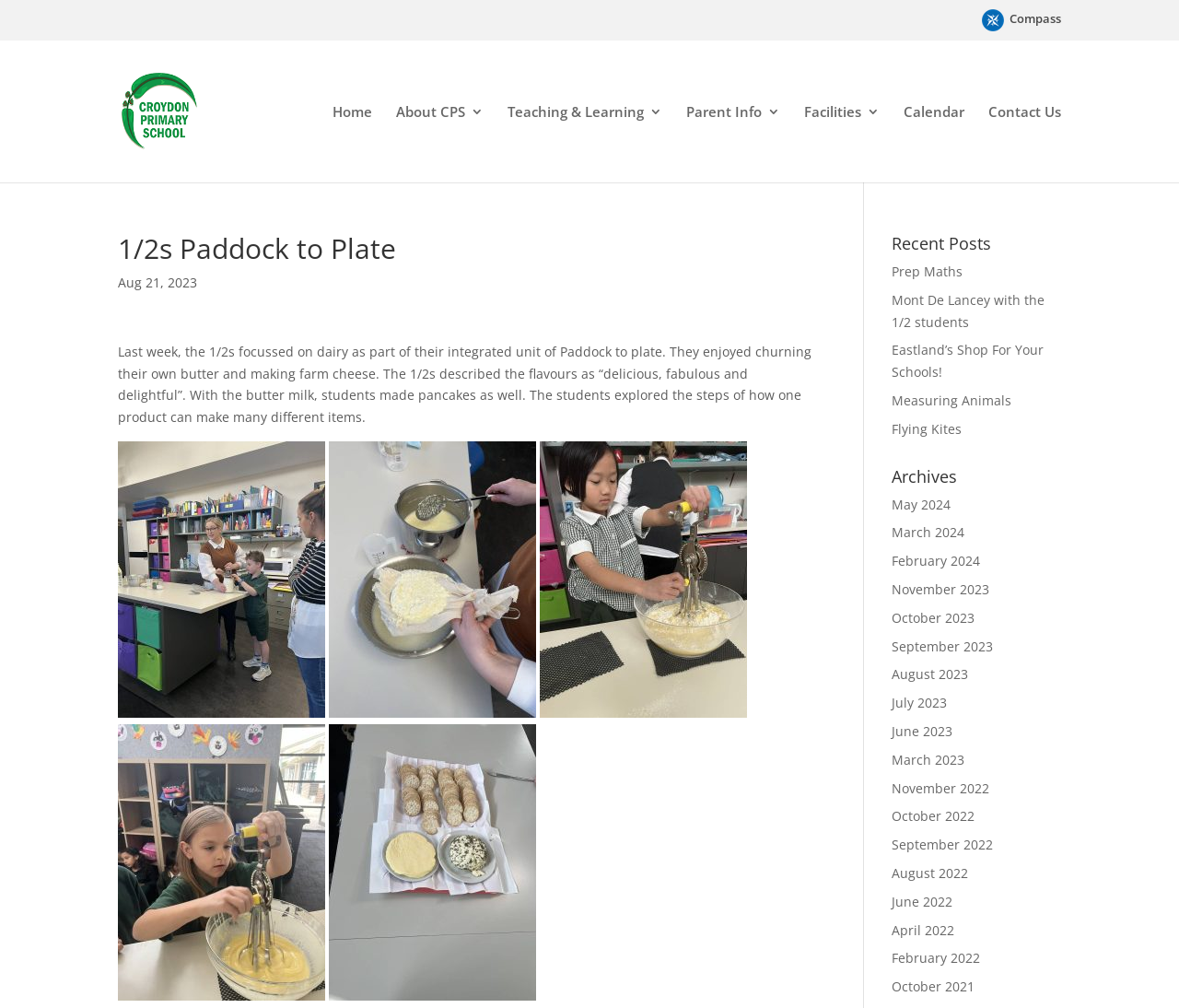Pinpoint the bounding box coordinates of the clickable area needed to execute the instruction: "Click on the 'Home' link". The coordinates should be specified as four float numbers between 0 and 1, i.e., [left, top, right, bottom].

[0.282, 0.104, 0.316, 0.181]